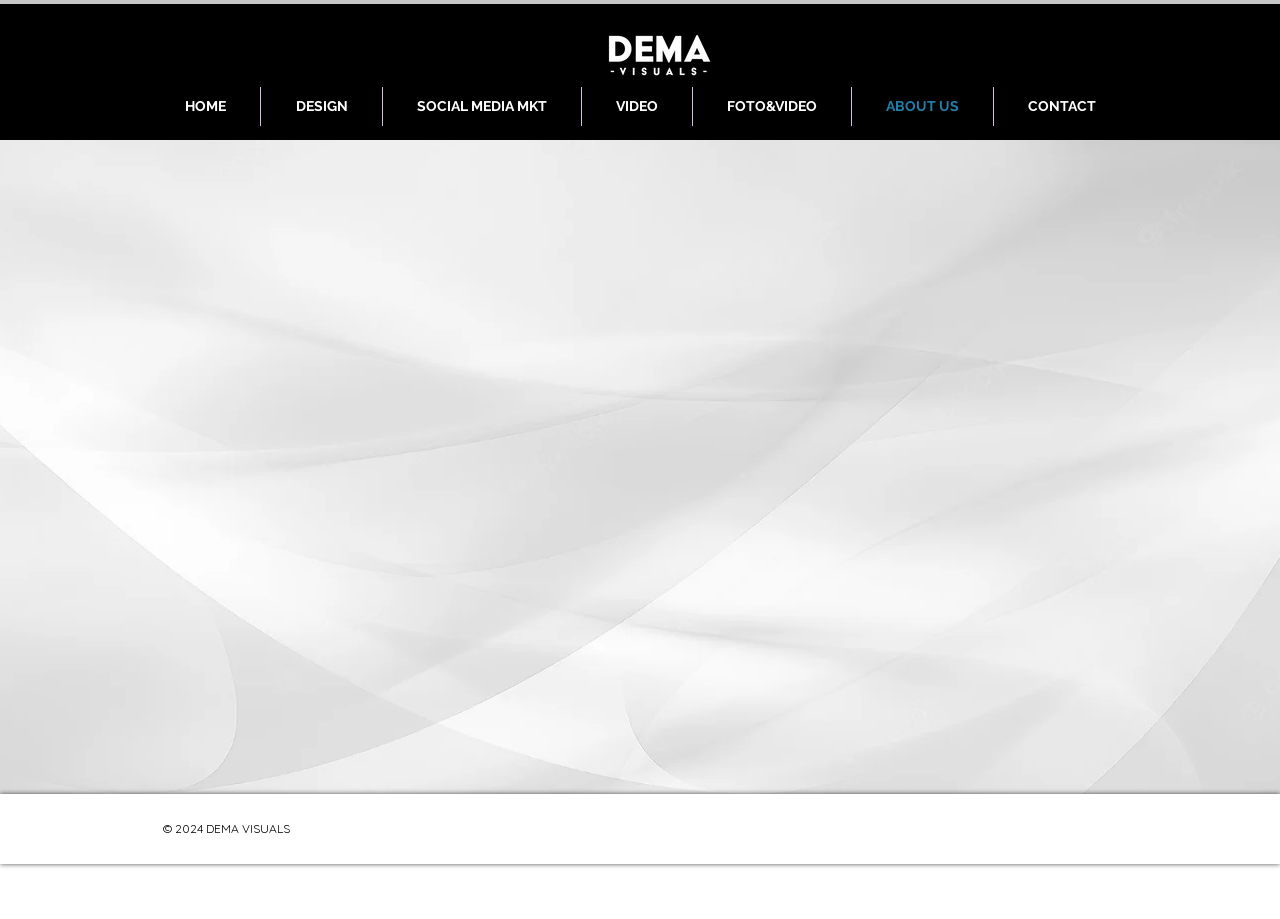Using the format (top-left x, top-left y, bottom-right x, bottom-right y), and given the element description, identify the bounding box coordinates within the screenshot: SOCIAL MEDIA MKT

[0.299, 0.095, 0.454, 0.137]